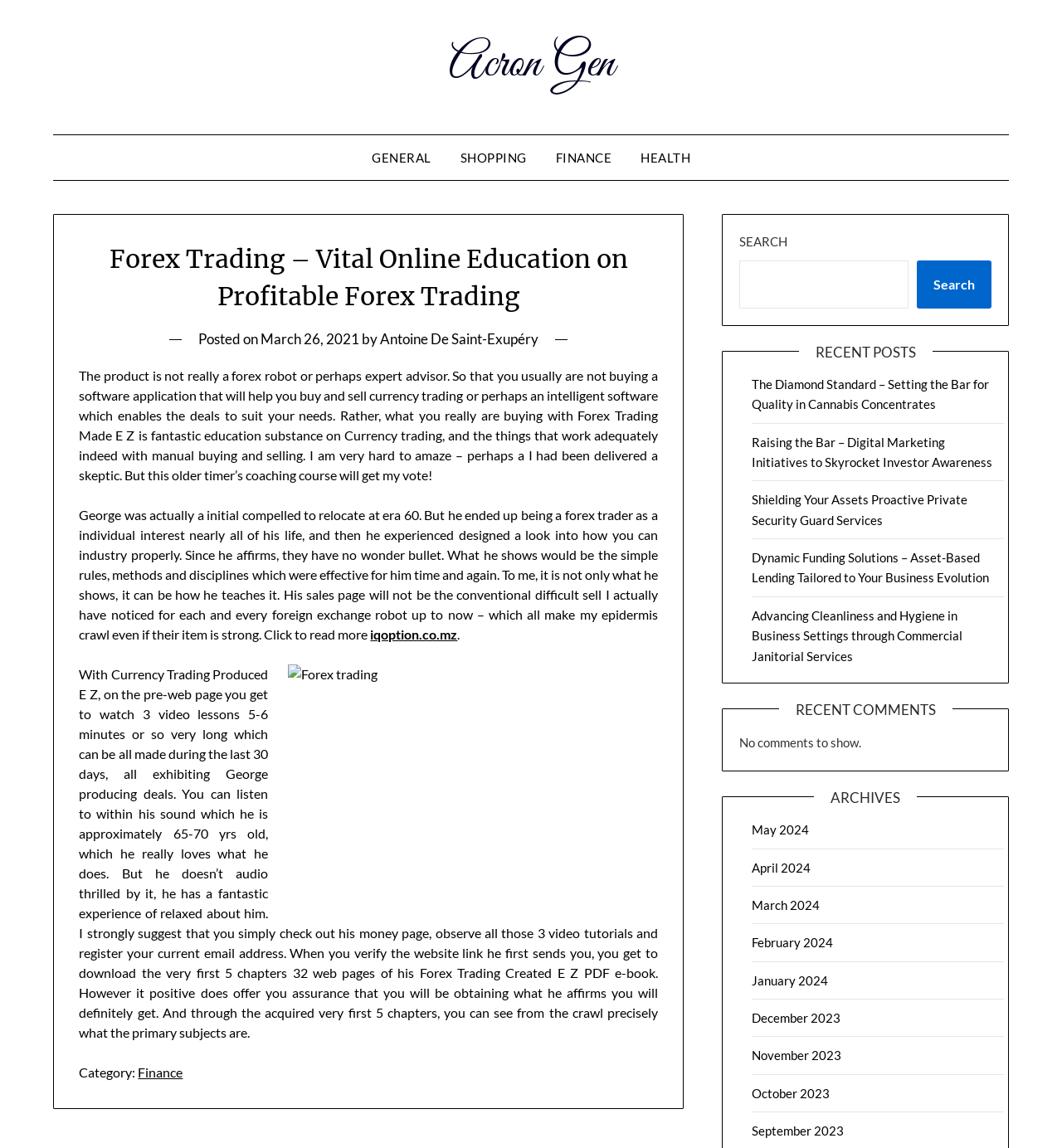Pinpoint the bounding box coordinates of the element that must be clicked to accomplish the following instruction: "Read more about Forex Trading Made E Z". The coordinates should be in the format of four float numbers between 0 and 1, i.e., [left, top, right, bottom].

[0.349, 0.546, 0.431, 0.56]